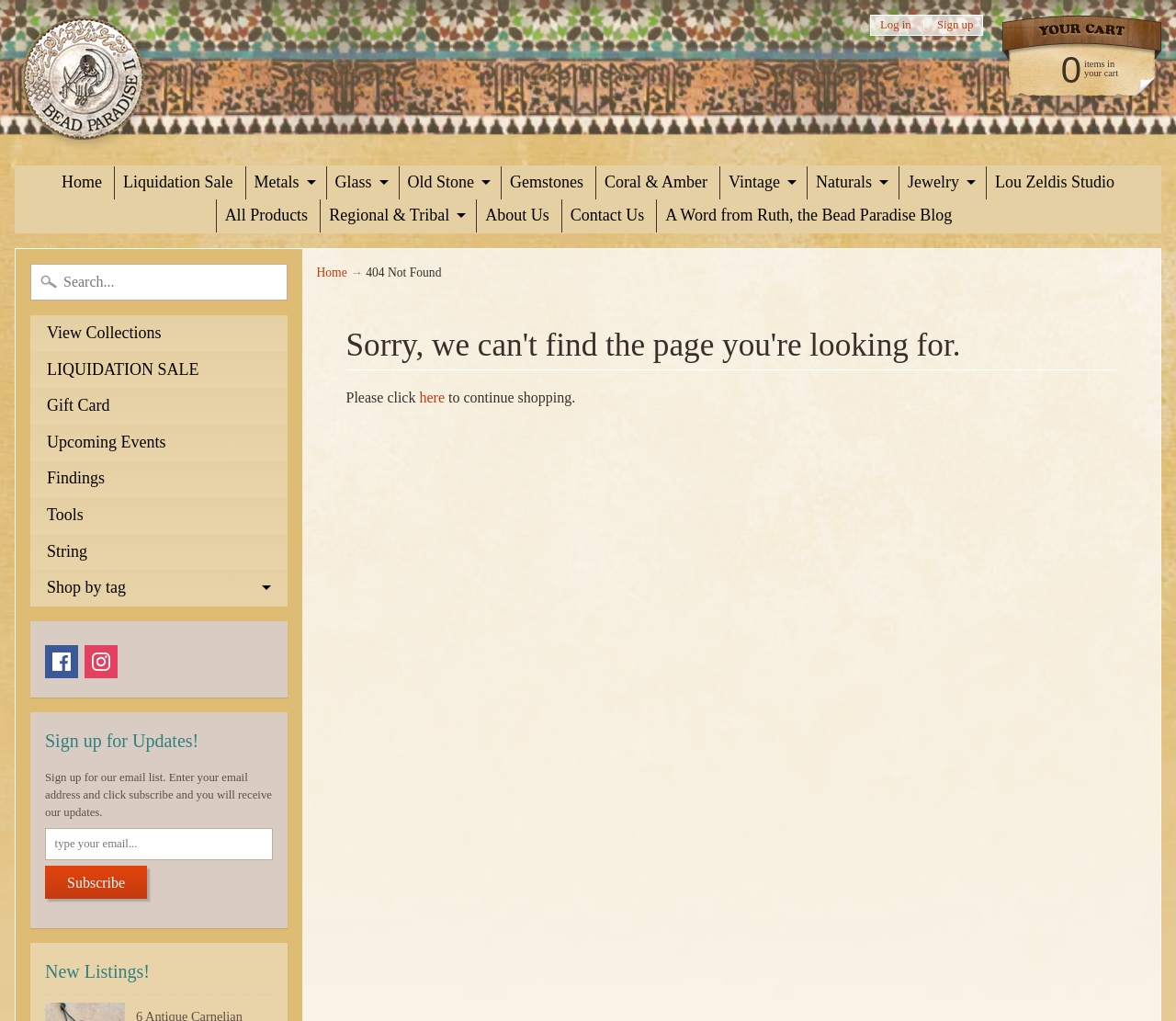Find the bounding box coordinates of the clickable region needed to perform the following instruction: "Search for beads". The coordinates should be provided as four float numbers between 0 and 1, i.e., [left, top, right, bottom].

[0.026, 0.258, 0.244, 0.294]